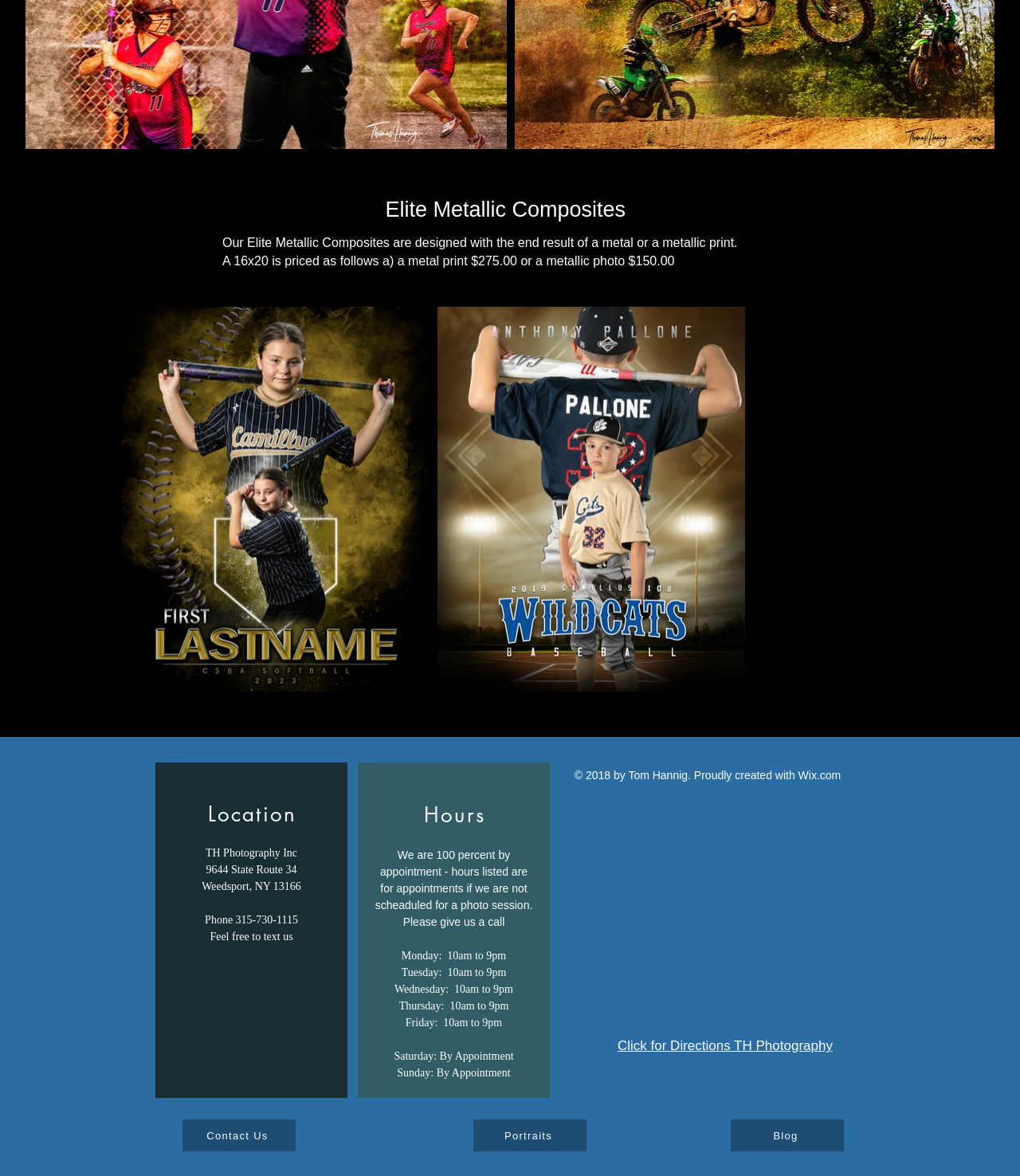Find and provide the bounding box coordinates for the UI element described with: "Click for Directions TH Photography".

[0.605, 0.883, 0.816, 0.896]